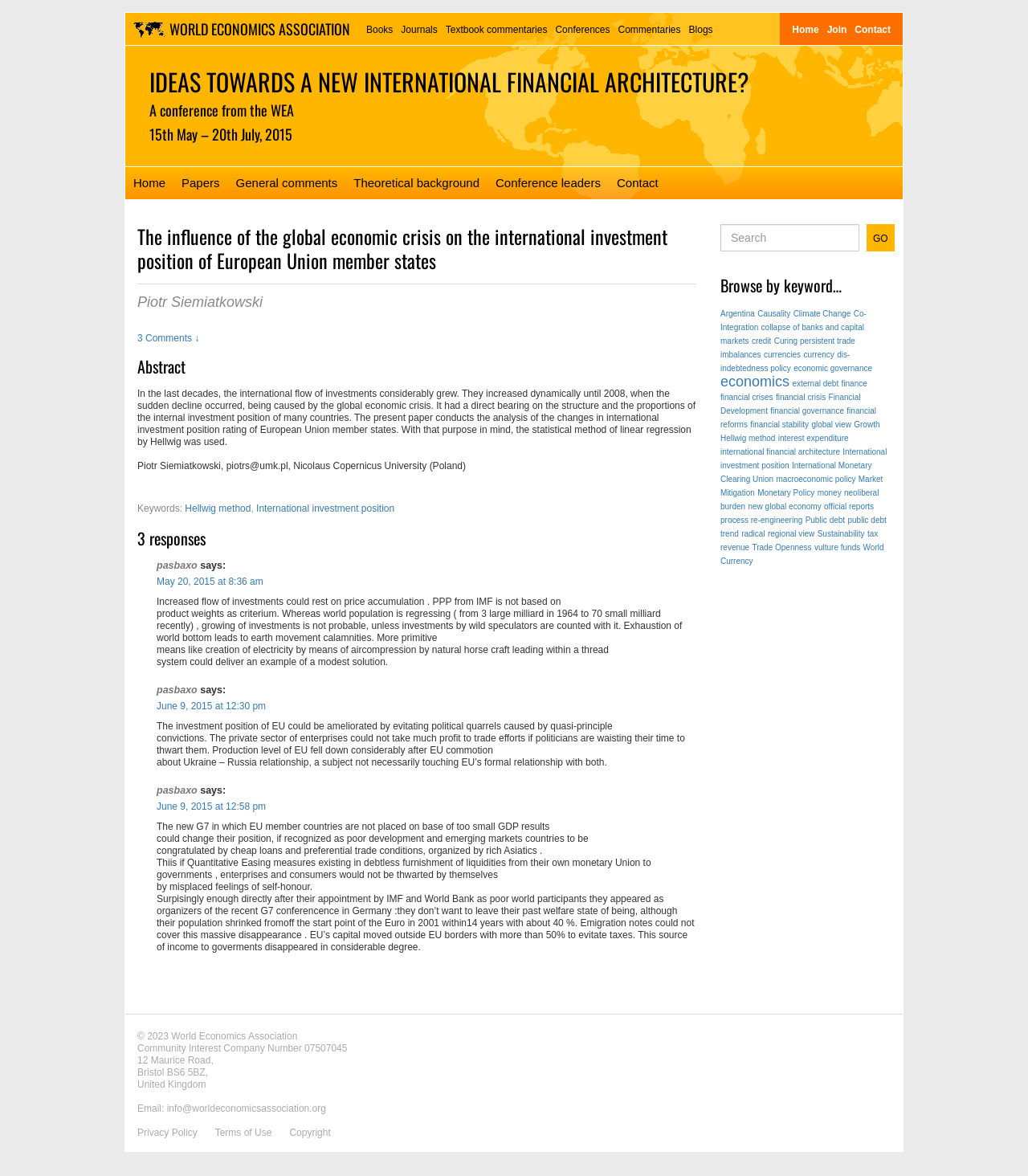Describe all the significant parts and information present on the webpage.

This webpage appears to be a conference webpage or a research paper webpage, focused on the topic of "The influence of the global economic crisis on the international investment position of European Union member states" and "Ideas towards a new international financial architecture". 

At the top of the page, there is a navigation menu with links to "WORLD ECONOMICS ASSOCIATION", "Books", "Journals", "Textbook commentaries", "Conferences", "Commentaries", "Blogs", "Home", "Join", and "Contact". 

Below the navigation menu, there is a heading that displays the title of the conference, "IDEAS TOWARDS A NEW INTERNATIONAL FINANCIAL ARCHITECTURE? A conference from the WEA 15th May – 20th July, 2015". 

On the left side of the page, there is a sidebar with links to "Home", "Papers", "General comments", "Theoretical background", "Conference leaders", and "Contact". 

The main content of the page is divided into several sections. The first section is a heading that displays the title of the research paper, "The influence of the global economic crisis on the international investment position of European Union member states". 

Below the title, there is an abstract of the research paper, which discusses the impact of the global economic crisis on the international investment position of European Union member states. The abstract is followed by the author's information and keywords related to the research paper. 

The next section is a comments section, where users can leave their comments and responses to the research paper. There are three comments in total, each with the commenter's name, date, and comment text. 

On the right side of the page, there is a search box with a "GO" button, where users can search for specific keywords. Below the search box, there is a list of keywords that users can browse, each with the number of items related to that keyword.